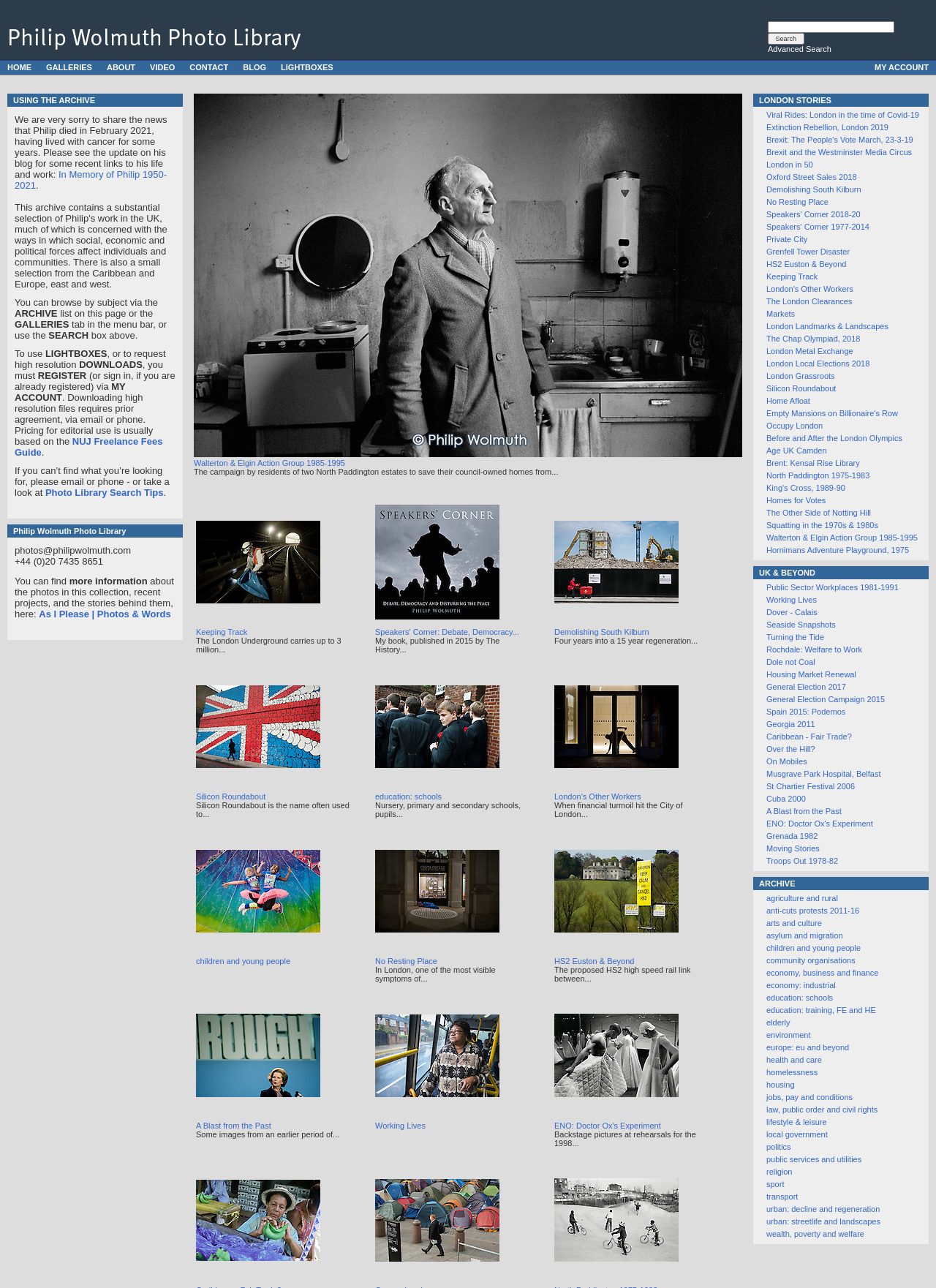Please pinpoint the bounding box coordinates for the region I should click to adhere to this instruction: "Search for photos".

[0.82, 0.016, 0.955, 0.026]